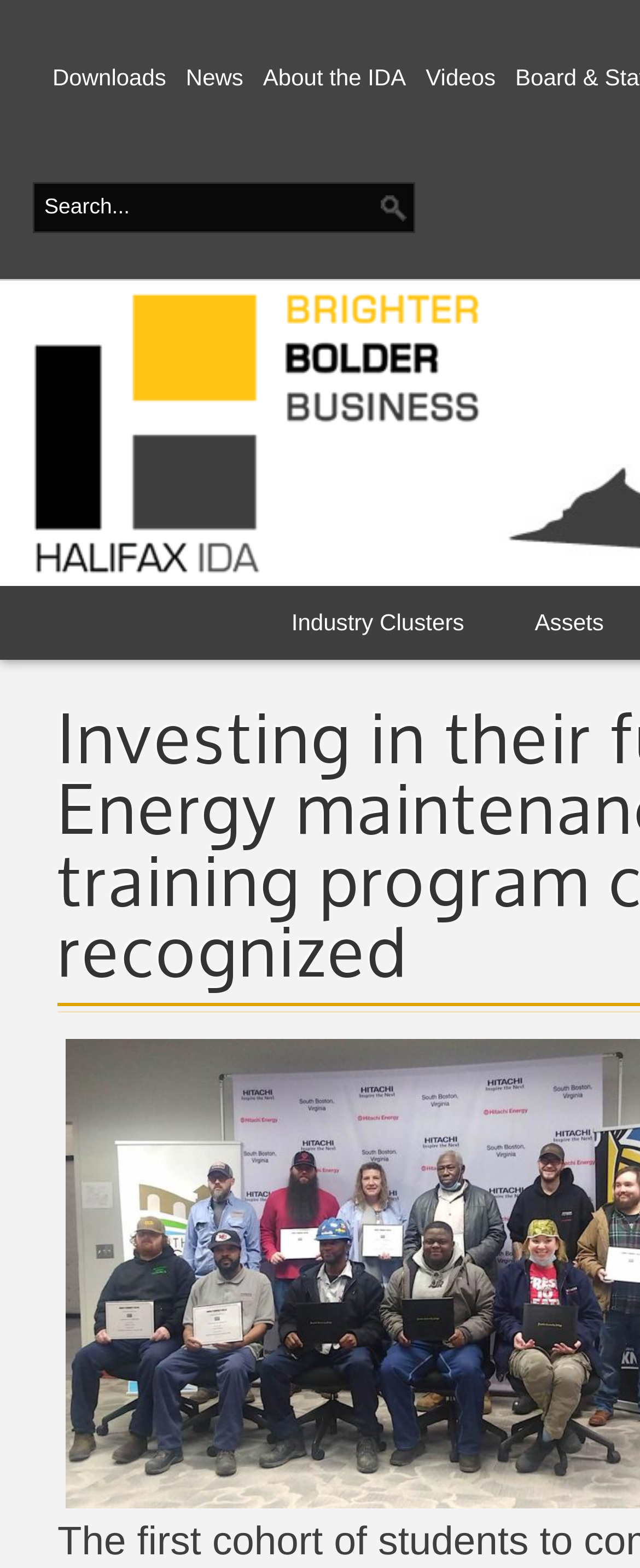Offer an extensive depiction of the webpage and its key elements.

The webpage is about the Industrial Development Authority of Halifax County, Virginia, serving as the economic development engine of the county. At the top, there are four links: "Downloads", "News", "About the IDA", and "Videos", aligned horizontally and taking up about a quarter of the screen width. Below these links, there is a search bar with a placeholder text "Search...". 

On the left side, there is a prominent link with no text, taking up about half of the screen height. To the right of this link, there are two more links: "Industry Clusters" and "Assets", stacked vertically and aligned to the right edge of the screen. The "Industry Clusters" link is positioned slightly above the midpoint of the screen, while the "Assets" link is closer to the bottom.